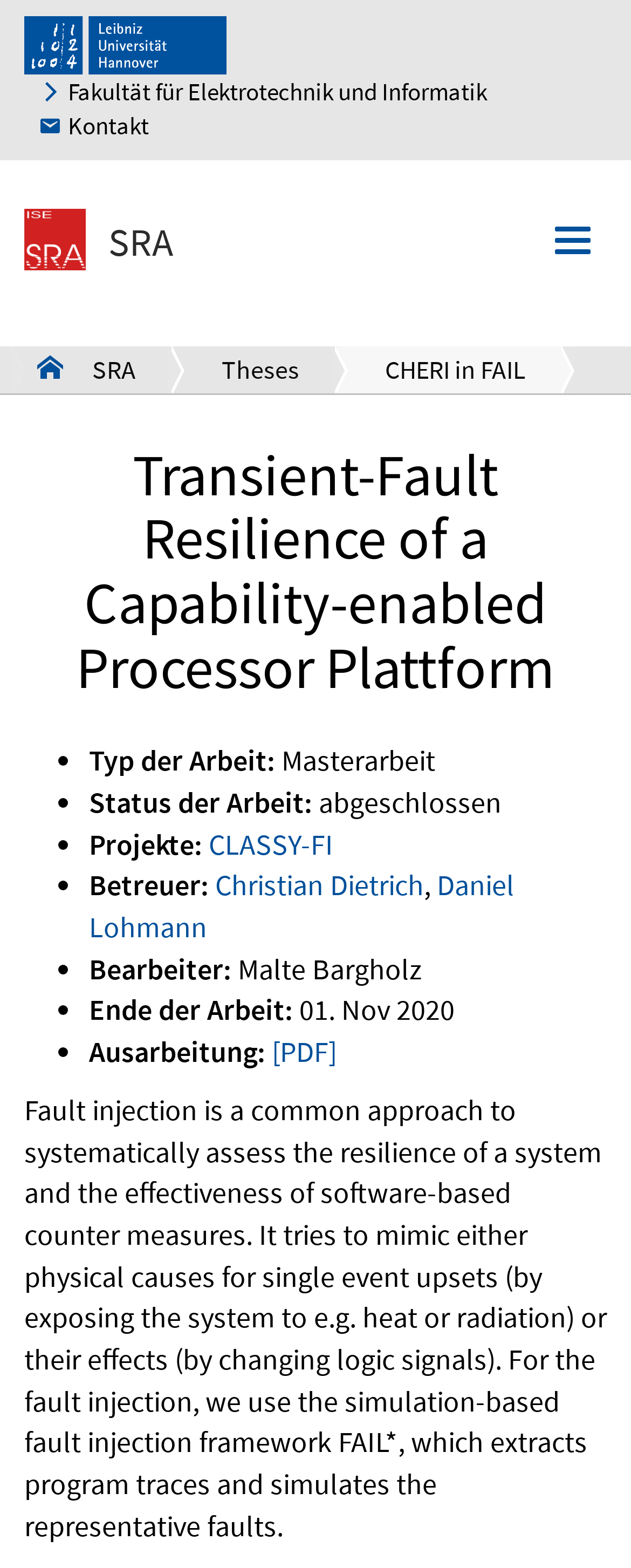Reply to the question with a brief word or phrase: What is the name of the supervisor?

Christian Dietrich